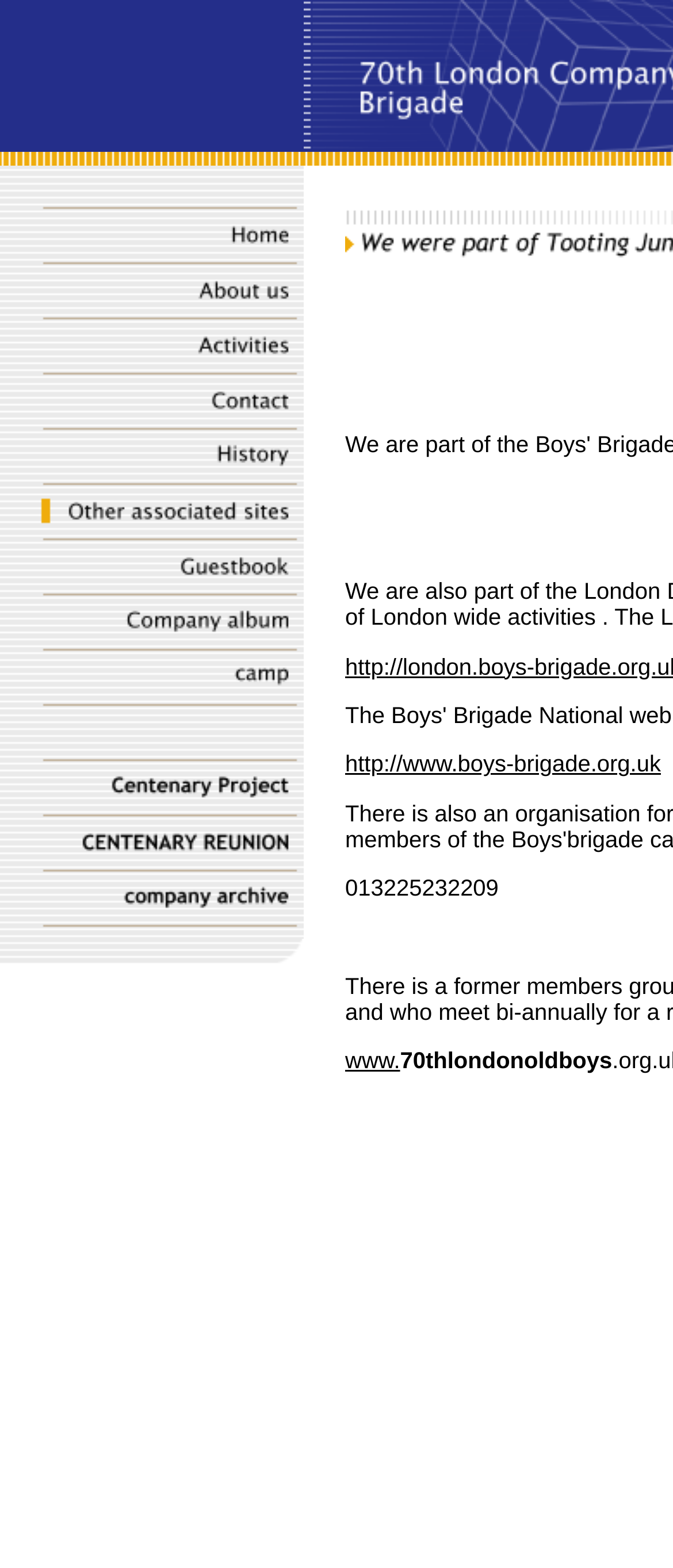Give a detailed explanation of the elements present on the webpage.

The webpage appears to be the official website of the 70th London Boys' Brigade, a youth organization. At the top, there is a banner with the organization's name and a series of small images, possibly logos or icons, arranged horizontally.

Below the banner, there is a table with multiple rows and columns. The table contains a navigation menu with links to various sections of the website, including "Home", "About us", "Activities", "Contact", "History", "Other associated sites", "Guestbook", and "Company album". Each link is accompanied by a small image or icon.

The navigation menu is divided into multiple rows, with each row containing a few links. The links are arranged in a vertical column, with the "Home" link at the top and the "Company album" link at the bottom. There are also several empty cells in the table, possibly used for spacing or decoration.

The overall layout of the webpage is simple and organized, with a focus on providing easy access to the various sections of the website. The use of images and icons adds a touch of visual appeal to the design.